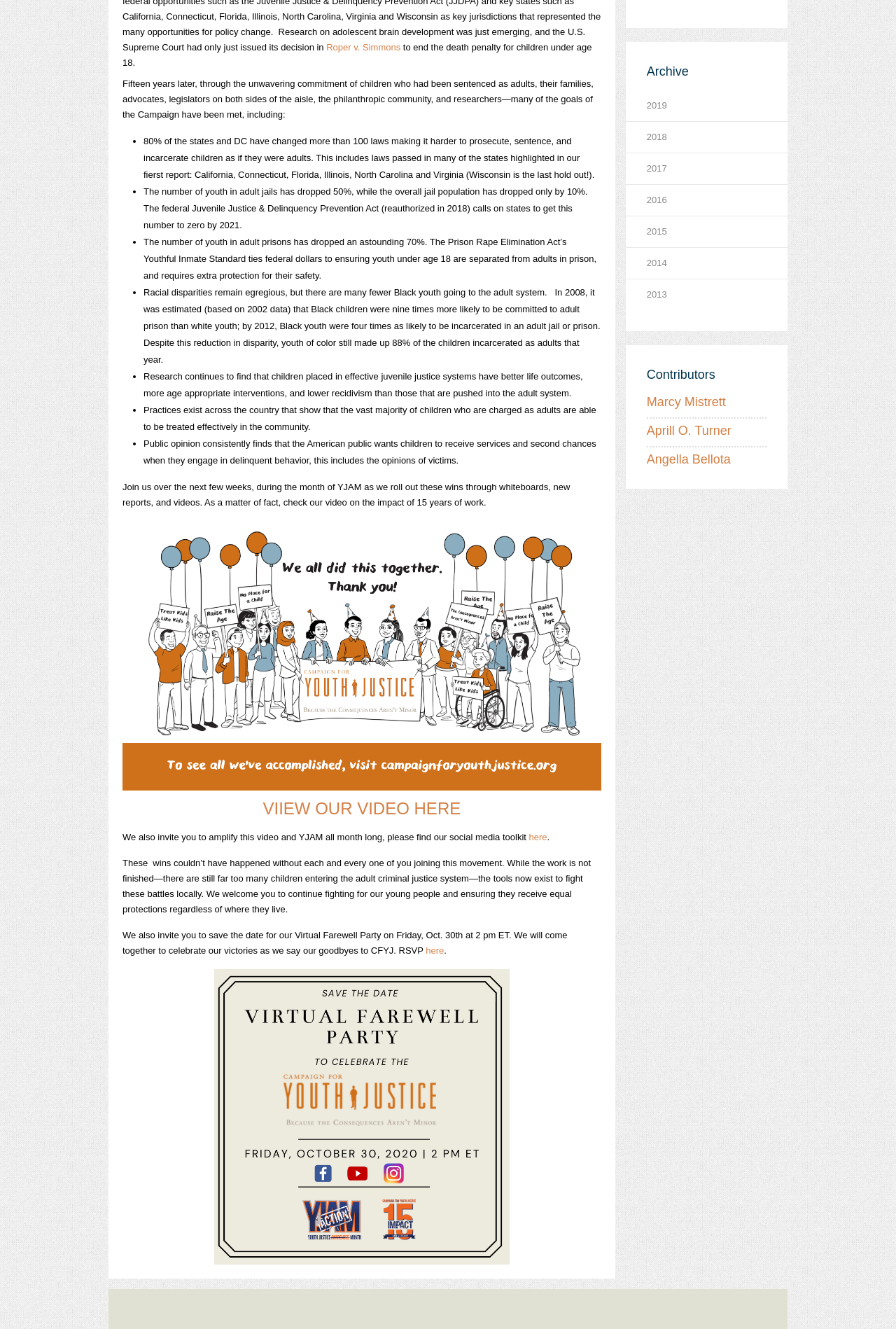Using the given element description, provide the bounding box coordinates (top-left x, top-left y, bottom-right x, bottom-right y) for the corresponding UI element in the screenshot: Angella Bellota

[0.722, 0.34, 0.816, 0.351]